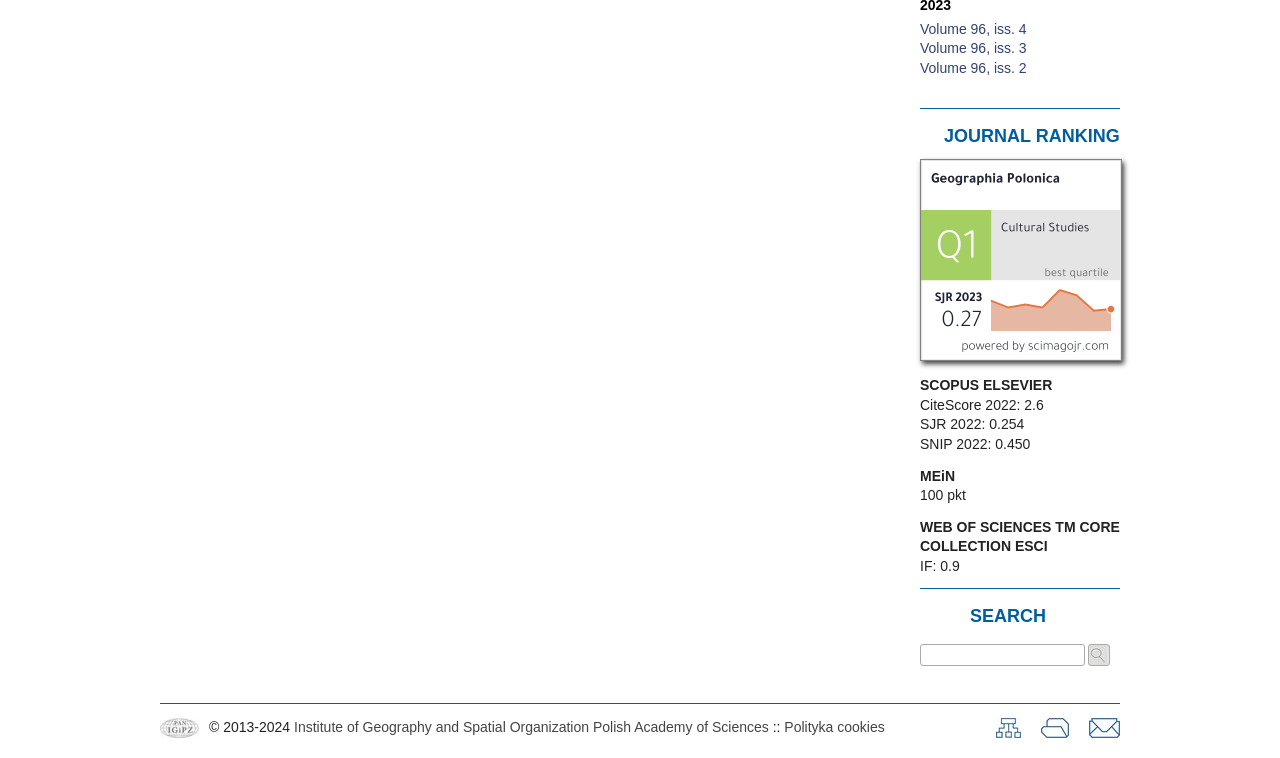Using the element description provided, determine the bounding box coordinates in the format (top-left x, top-left y, bottom-right x, bottom-right y). Ensure that all values are floating point numbers between 0 and 1. Element description: title="Contact"

[0.843, 0.949, 0.875, 0.97]